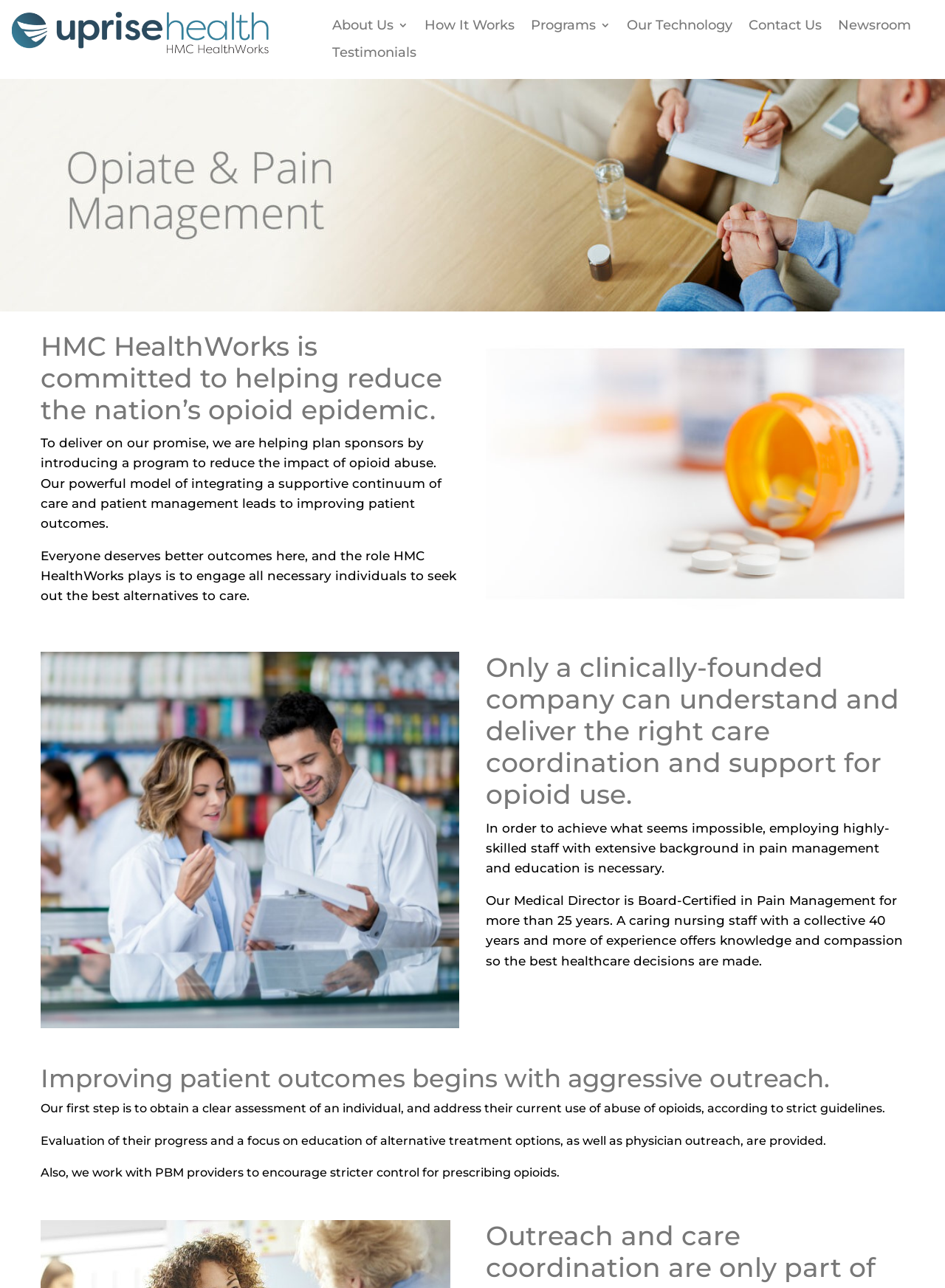Predict the bounding box of the UI element that fits this description: "Our Technology".

[0.663, 0.014, 0.775, 0.031]